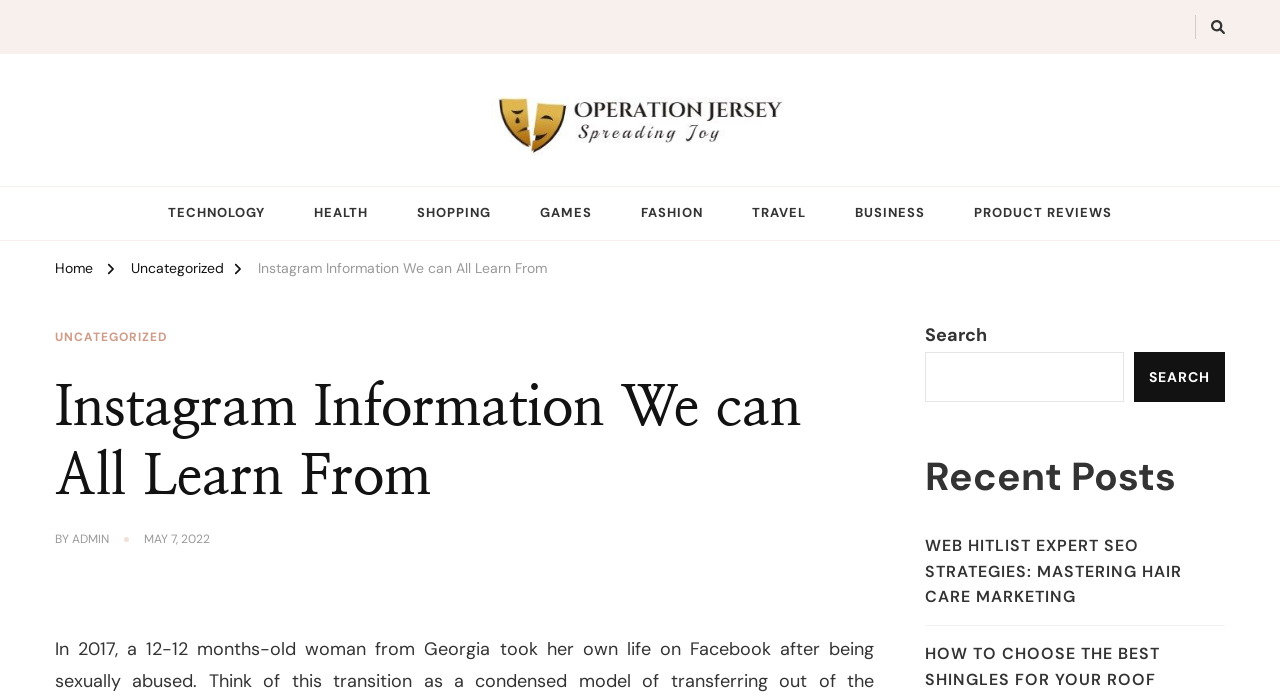Determine the bounding box coordinates of the element that should be clicked to execute the following command: "Read the 'Instagram Information We can All Learn From' article".

[0.202, 0.366, 0.427, 0.408]